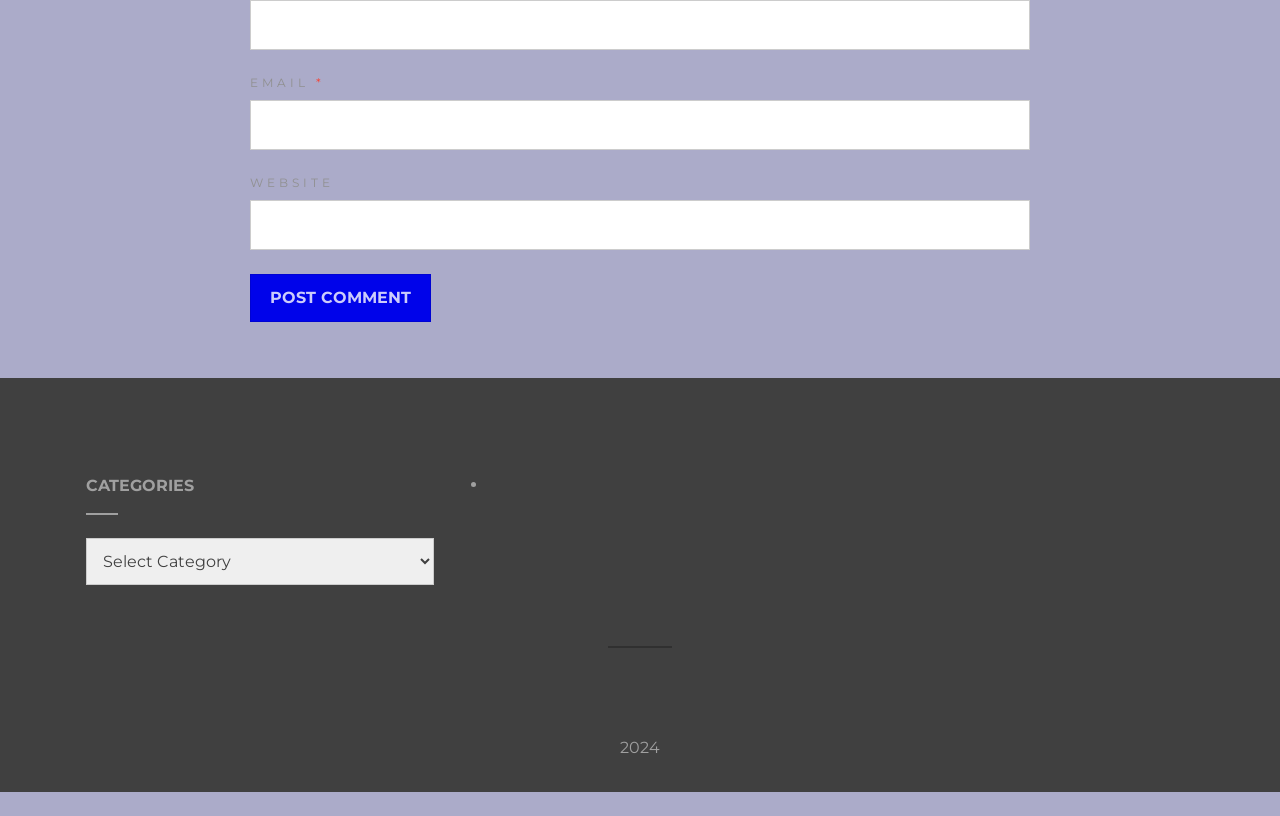Find the bounding box coordinates of the area to click in order to follow the instruction: "Post a comment".

[0.195, 0.336, 0.337, 0.395]